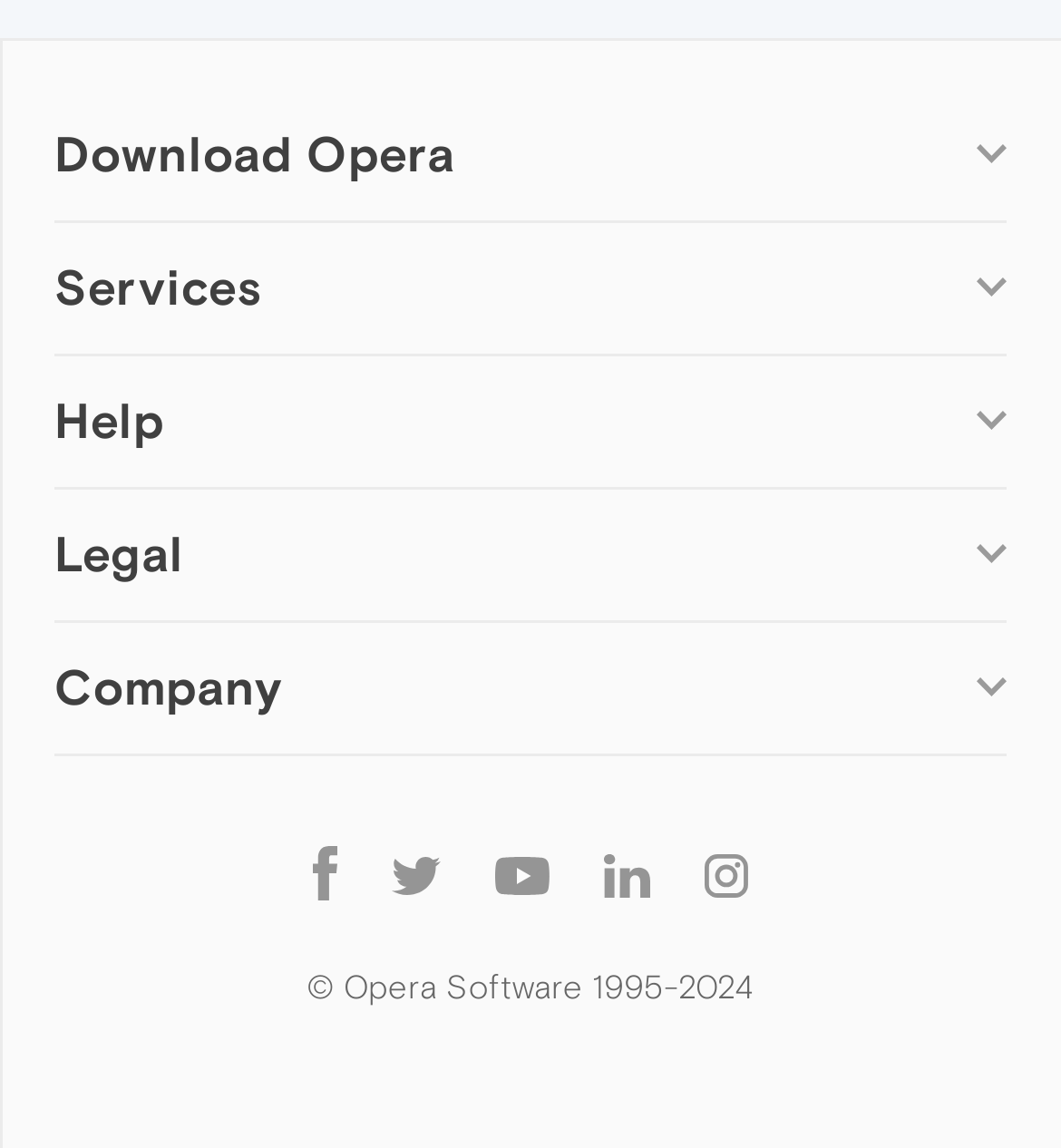Can you find the bounding box coordinates for the element that needs to be clicked to execute this instruction: "Contact us"? The coordinates should be given as four float numbers between 0 and 1, i.e., [left, top, right, bottom].

None